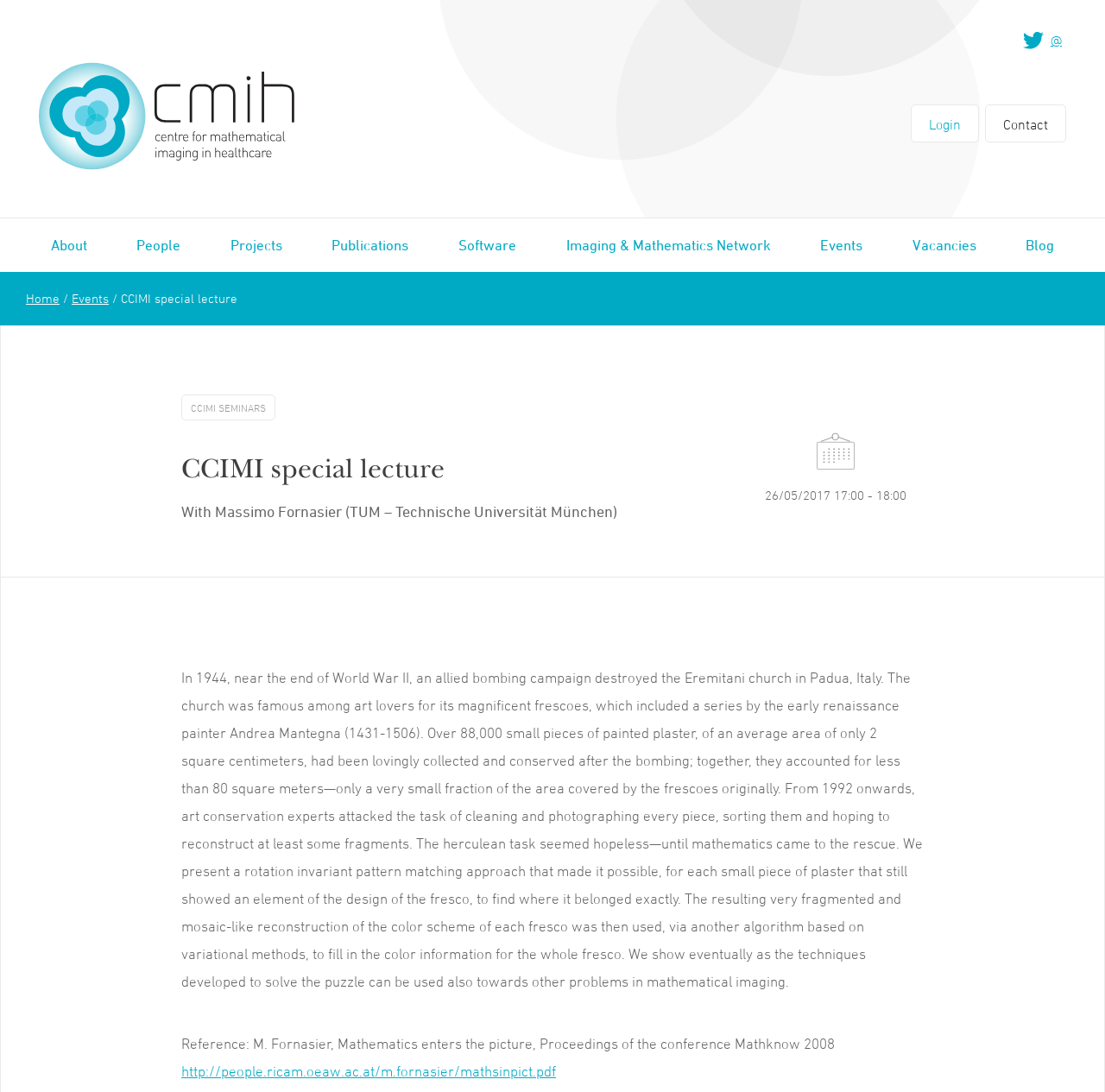Specify the bounding box coordinates of the region I need to click to perform the following instruction: "Click on the link to the PDF file". The coordinates must be four float numbers in the range of 0 to 1, i.e., [left, top, right, bottom].

[0.164, 0.973, 0.503, 0.989]